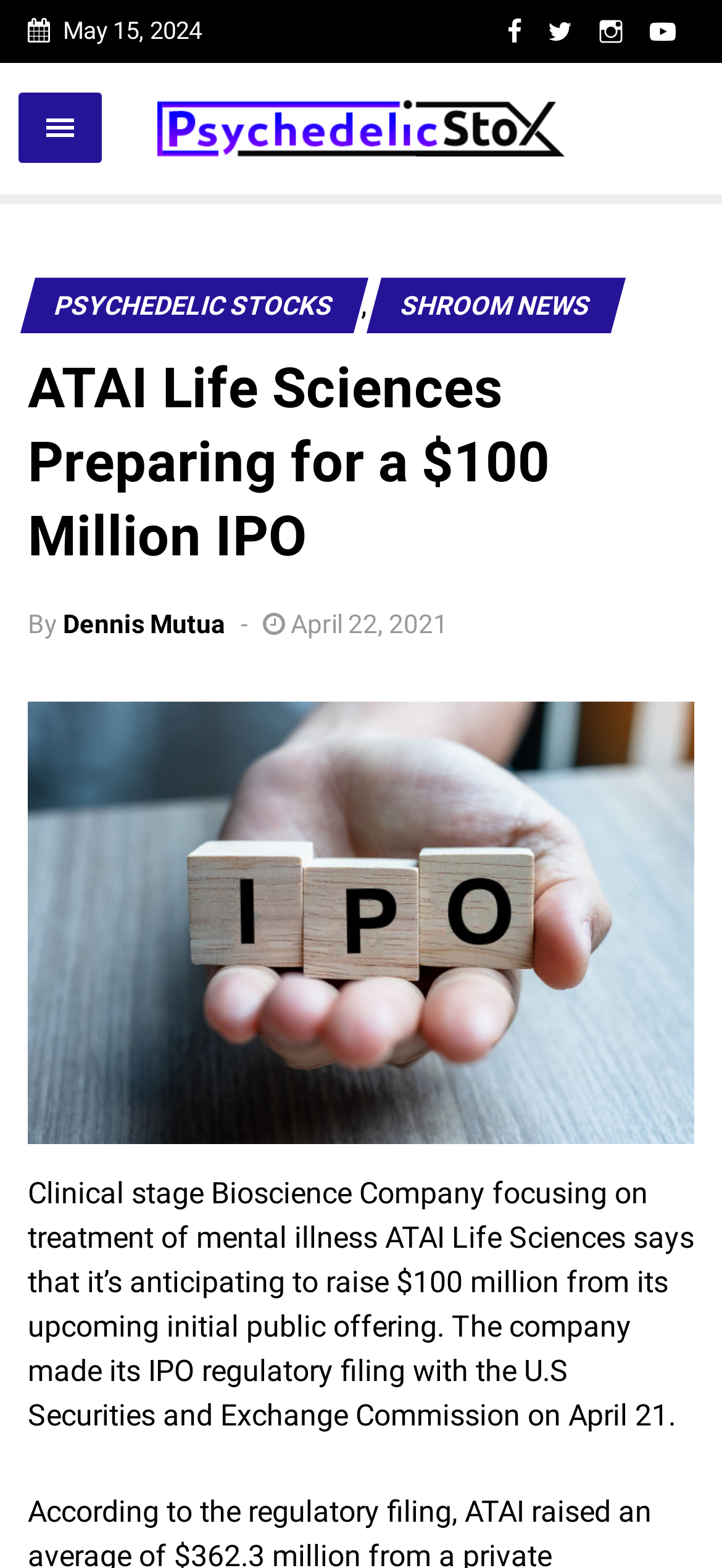Use a single word or phrase to answer the question: What is the focus of the company mentioned in the article?

treatment of mental illness